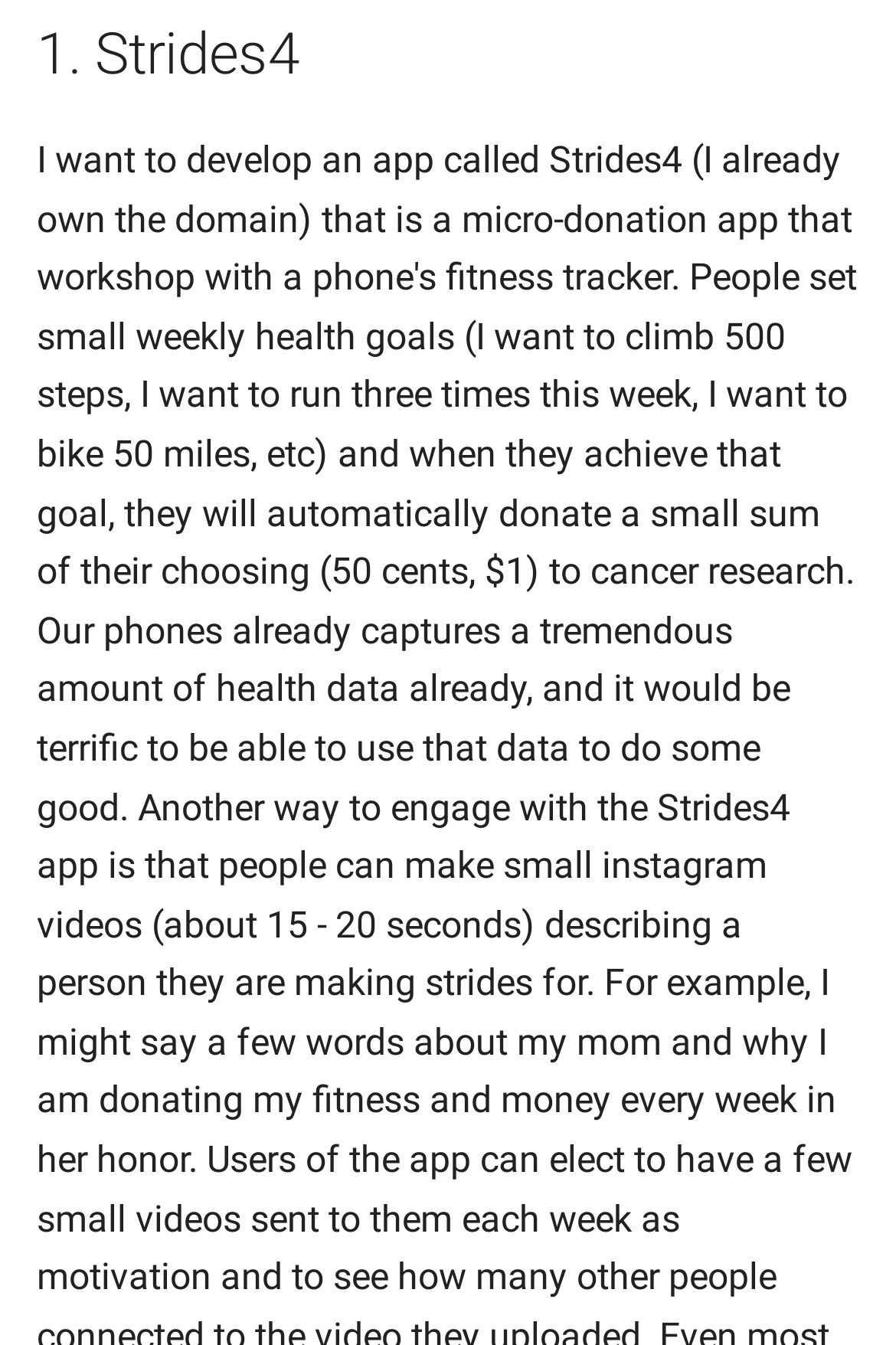Locate the bounding box of the UI element based on this description: "Proof of Concept". Provide four float numbers between 0 and 1 as [left, top, right, bottom].

[0.0, 0.502, 0.621, 0.584]